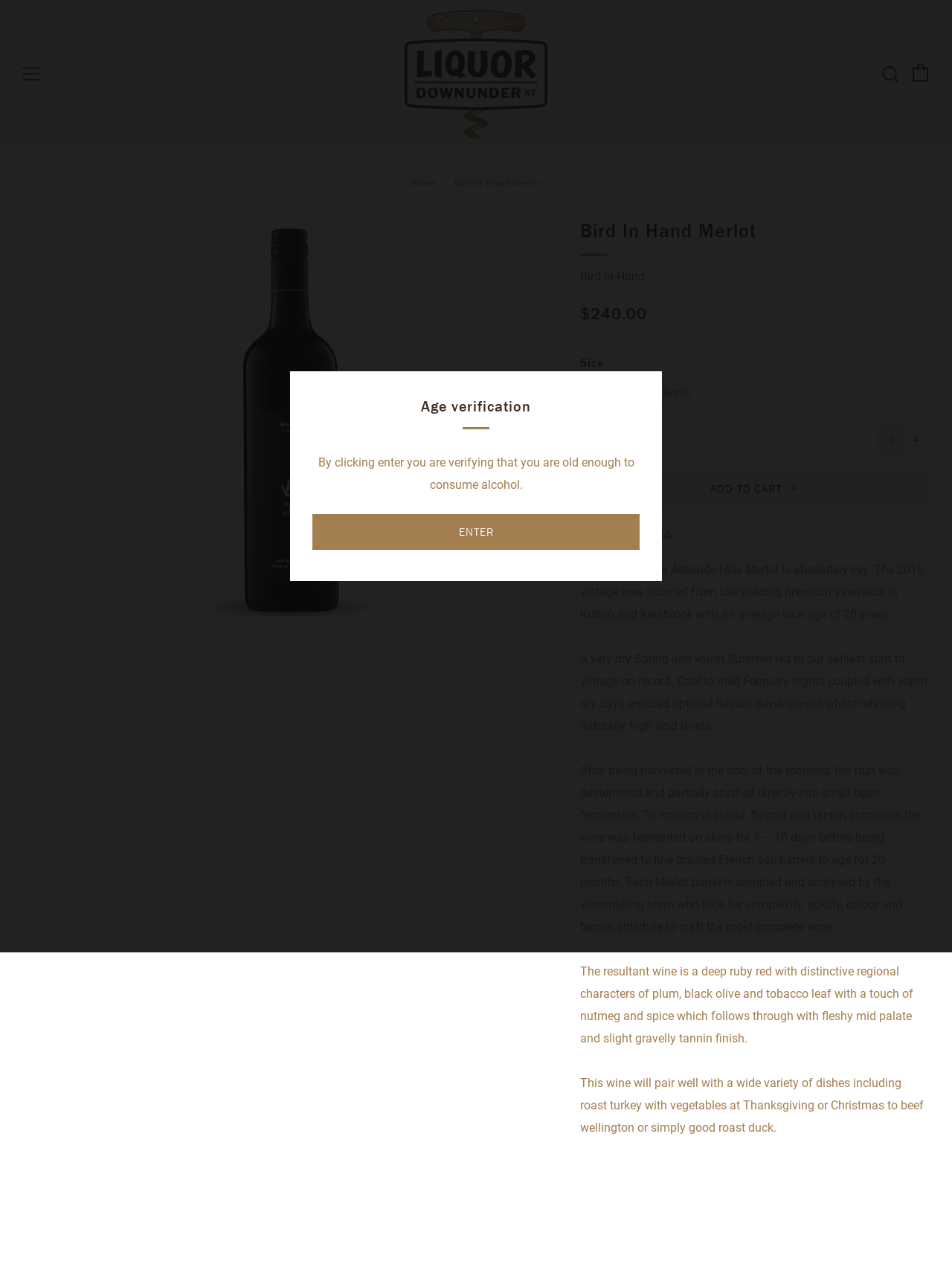Describe the webpage meticulously, covering all significant aspects.

This webpage is about Bird In Hand Merlot, a wine product. At the top, there is an age verification section with a heading "Age verification" and a button "ENTER" to confirm that the user is old enough to consume alcohol. Below this section, there is a navigation menu with links to "Menu", "Search", and "Cart" at the top left, top right, and top right corners, respectively.

The main content of the page is divided into two sections. On the left, there is an image of the wine bottle, and on the right, there is a detailed description of the wine. The description starts with a heading "Bird In Hand Merlot" followed by the wine's regular price, $240.00. Below this, there are options to select the size of the wine, either a case of 6 or a single bottle.

The quantity of the wine can be adjusted using buttons to increase or decrease the quantity, and a textbox to input the desired quantity. There is also an "ADD TO CART" button to add the wine to the shopping cart.

The description of the wine continues below, providing information about the wine's origin, Adelaide Hills, SA, and the site selection process. The text explains the wine-making process, including the harvesting, fermentation, and aging processes. The wine's characteristics, such as its color, flavor, and tannin structure, are also described.

At the bottom of the page, there is a section titled "You may also like" with a heading, but no specific products are listed.